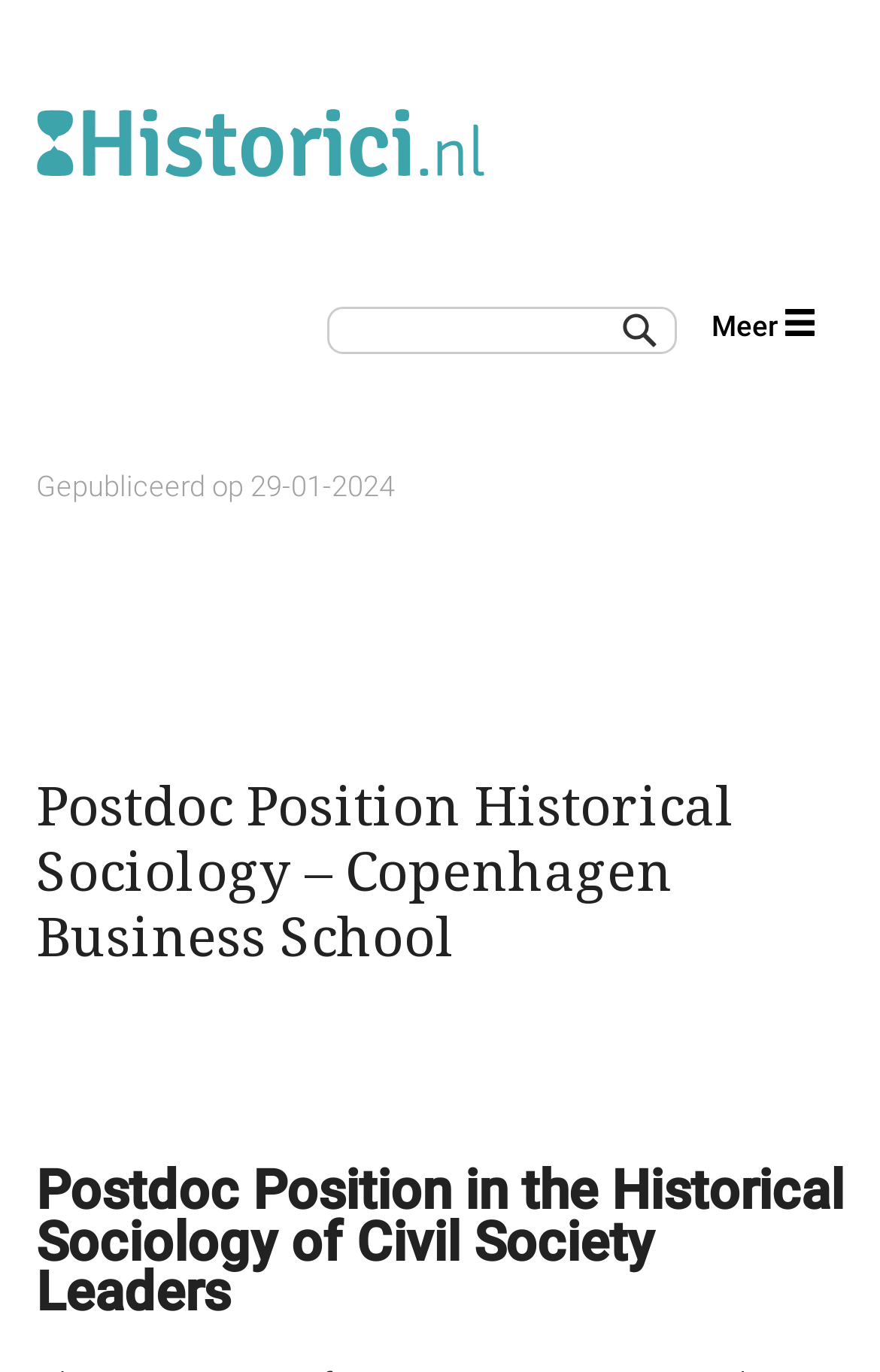Analyze the image and deliver a detailed answer to the question: What is the date of publication?

The date of publication can be found in the middle of the webpage, where it is written as 'Gepubliceerd op 29-01-2024'.